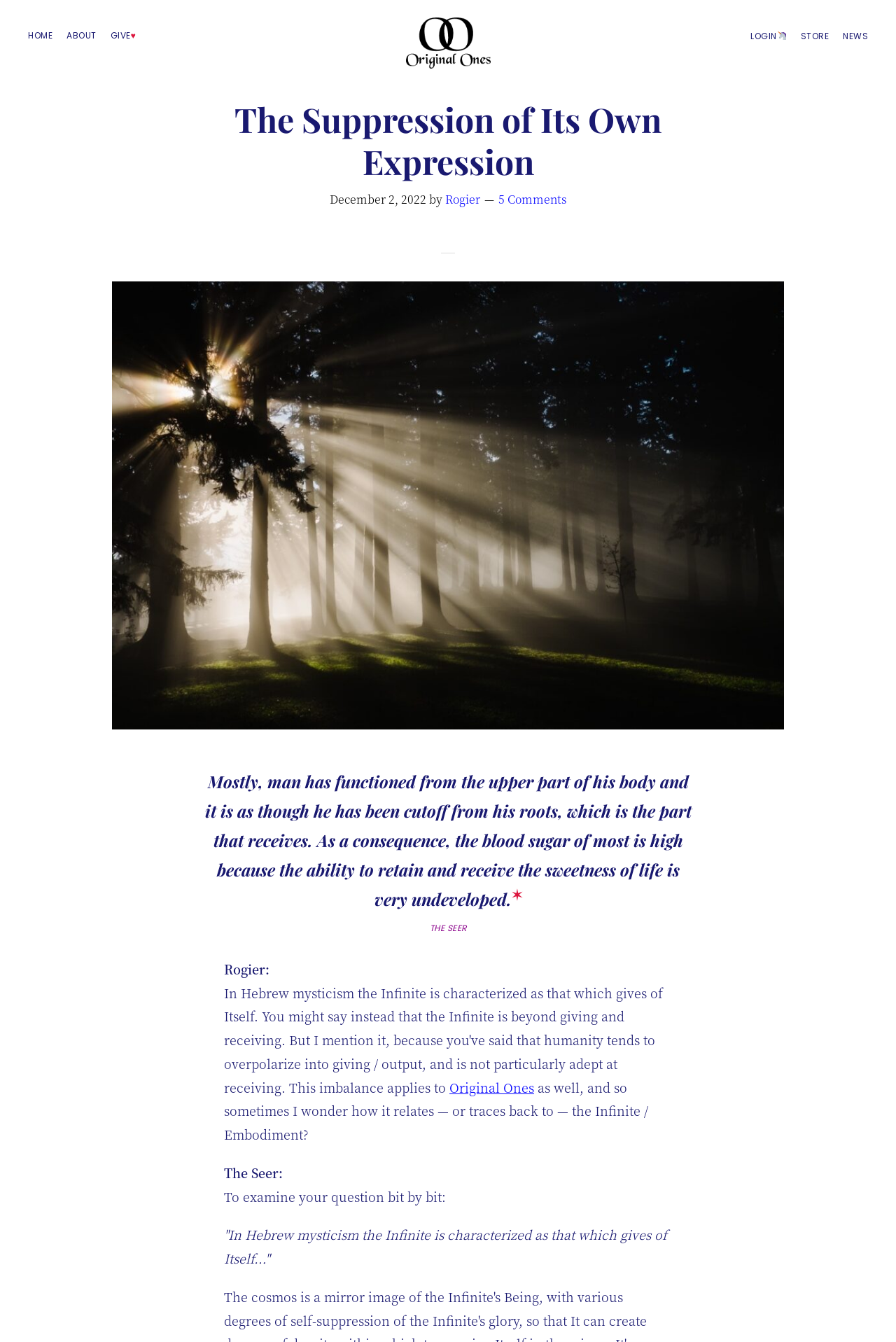Given the element description "Original Ones" in the screenshot, predict the bounding box coordinates of that UI element.

[0.502, 0.803, 0.596, 0.817]